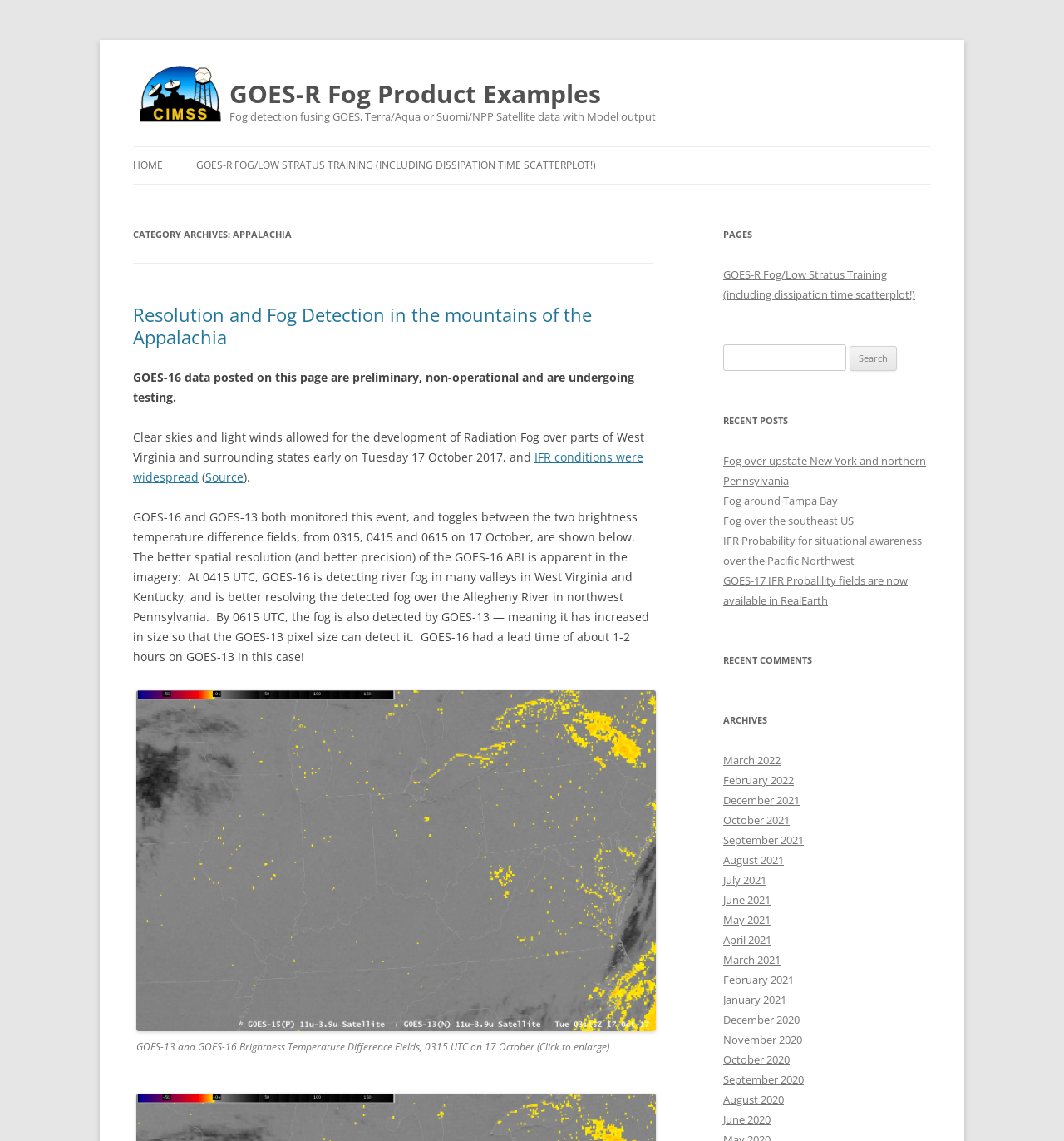Provide a thorough description of the webpage's content and layout.

The webpage is about Appalachia and GOES-R Fog Product Examples. At the top, there is a group of elements, including a link to "CIMSS" with an accompanying image, and two headings: "GOES-R Fog Product Examples" and "Fog detection fusing GOES, Terra/Aqua or Suomi/NPP Satellite data with Model output". 

Below these headings, there are several links, including "Skip to content", "HOME", and "GOES-R FOG/LOW STRATUS TRAINING (INCLUDING DISSIPATION TIME SCATTERPLOT!)". 

On the left side of the page, there is a section with a heading "CATEGORY ARCHIVES: APPALACHIA". Below this heading, there are several subheadings and links, including "Resolution and Fog Detection in the mountains of the Appalachia", and a paragraph of text describing the development of Radiation Fog over parts of West Virginia and surrounding states. 

There is also an image on the page, which is described as "GOES-13 and GOES-16 Brightness Temperature Difference Fields, 0315 UTC on 17 October (Click to enlarge)". 

On the right side of the page, there are several sections, including "PAGES", "RECENT POSTS", "RECENT COMMENTS", and "ARCHIVES". Each section contains multiple links to different pages or posts, such as "Fog over upstate New York and northern Pennsylvania", "Fog around Tampa Bay", and "March 2022".